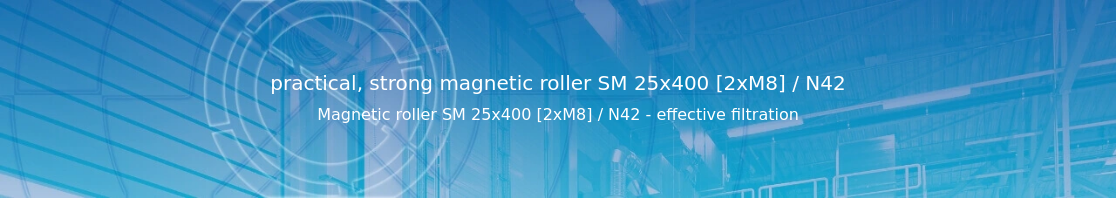Explain what is happening in the image with elaborate details.

The image showcases a practical and robust magnetic roller labeled "SM 25x400 [2xM8] / N42" designed for effective filtration. At the forefront, the title emphasizes its functionality, highlighting its suitability for industrial applications. Beneath the title, a concise description notes the roller's capabilities in enhancing filtration processes. The backdrop features a sleek and modern design with structural elements that suggest an industrial setting, reinforcing the product's applications in environments requiring quality magnetic separation solutions. This well-designed graphic effectively presents the roller while encapsulating its purpose and efficiency in a visually appealing manner.